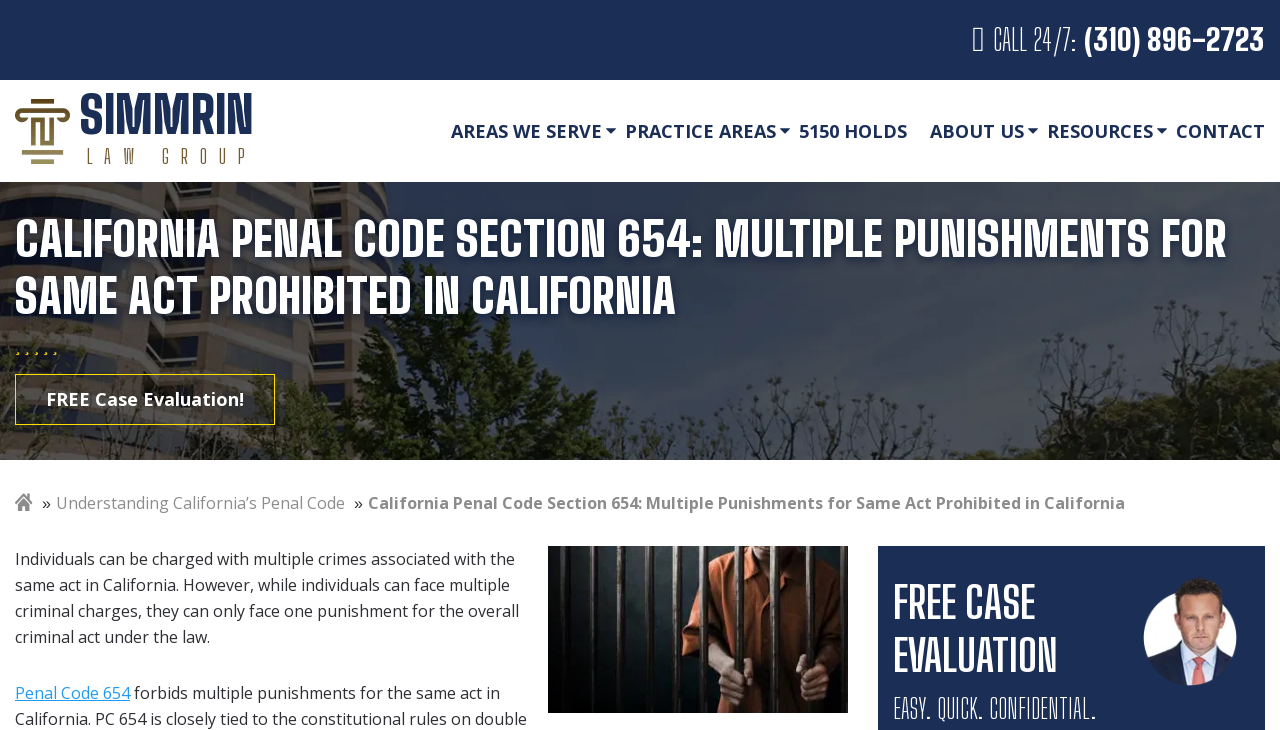Give an in-depth explanation of the webpage layout and content.

This webpage is about California Penal Code Section 654, which prohibits multiple punishments for the same act. At the top, there is a phone number and a law firm's name, Simmrin Law Group, with a small logo image. Below that, there are several links to different areas of the website, including "AREAS WE SERVE", "PRACTICE AREAS", "5150 HOLDS", "ABOUT US", "RESOURCES", and "CONTACT".

The main content of the webpage starts with a heading that repeats the title of the webpage. Below that, there is a call-to-action link to a "FREE Case Evaluation!" and a brief introduction to the topic of California Penal Code Section 654. The introduction is accompanied by an image of a prisoner in a jail cell.

The webpage then explains that while individuals can be charged with multiple crimes associated with the same act, they can only face one punishment for the overall criminal act under the law. There is a link to "Penal Code 654" for further information. On the right side of the page, there is an image of a person, likely an attorney, and a heading that promotes a "FREE CASE EVALUATION" with a brief description of the service as "EASY. QUICK. CONFIDENTIAL."